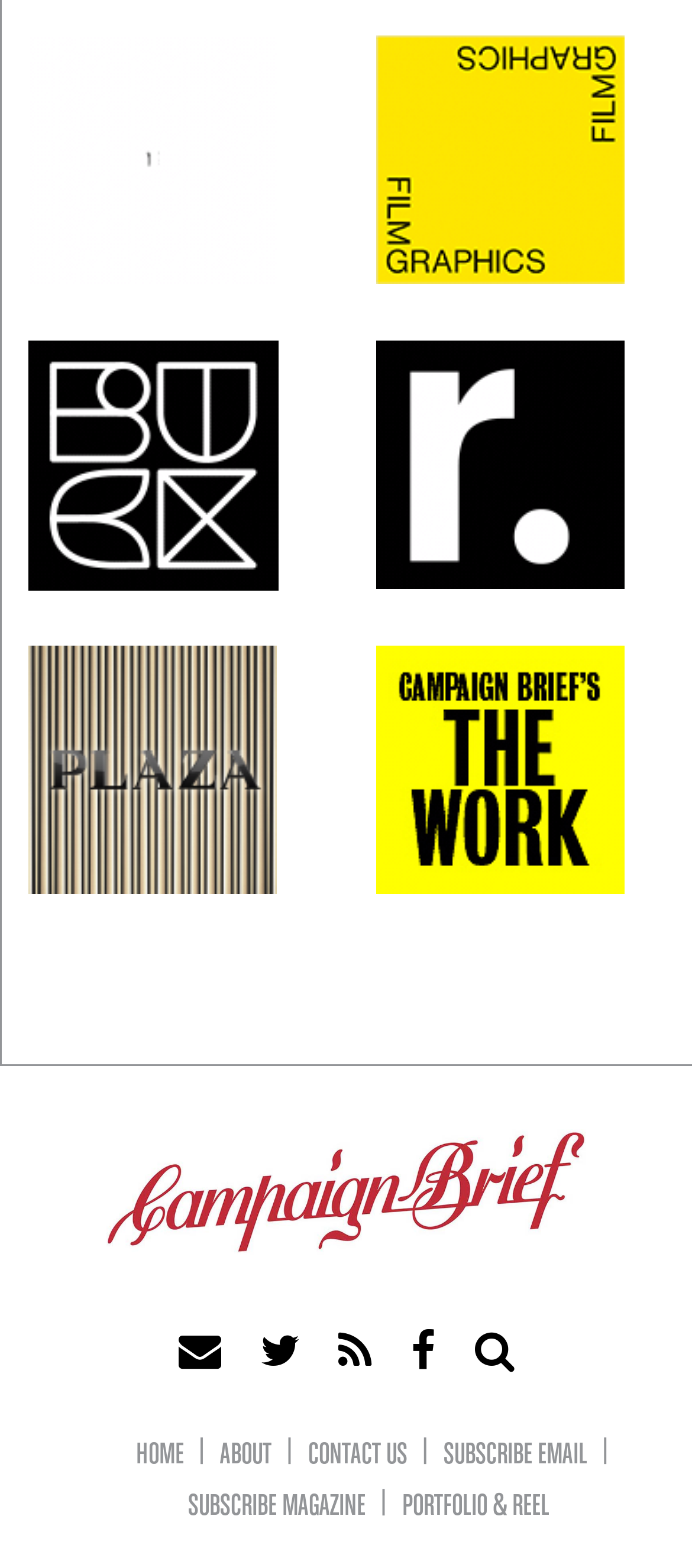Using a single word or phrase, answer the following question: 
Is the 'SUBSCRIBE EMAIL' link located above the 'SUBSCRIBE MAGAZINE' link?

Yes